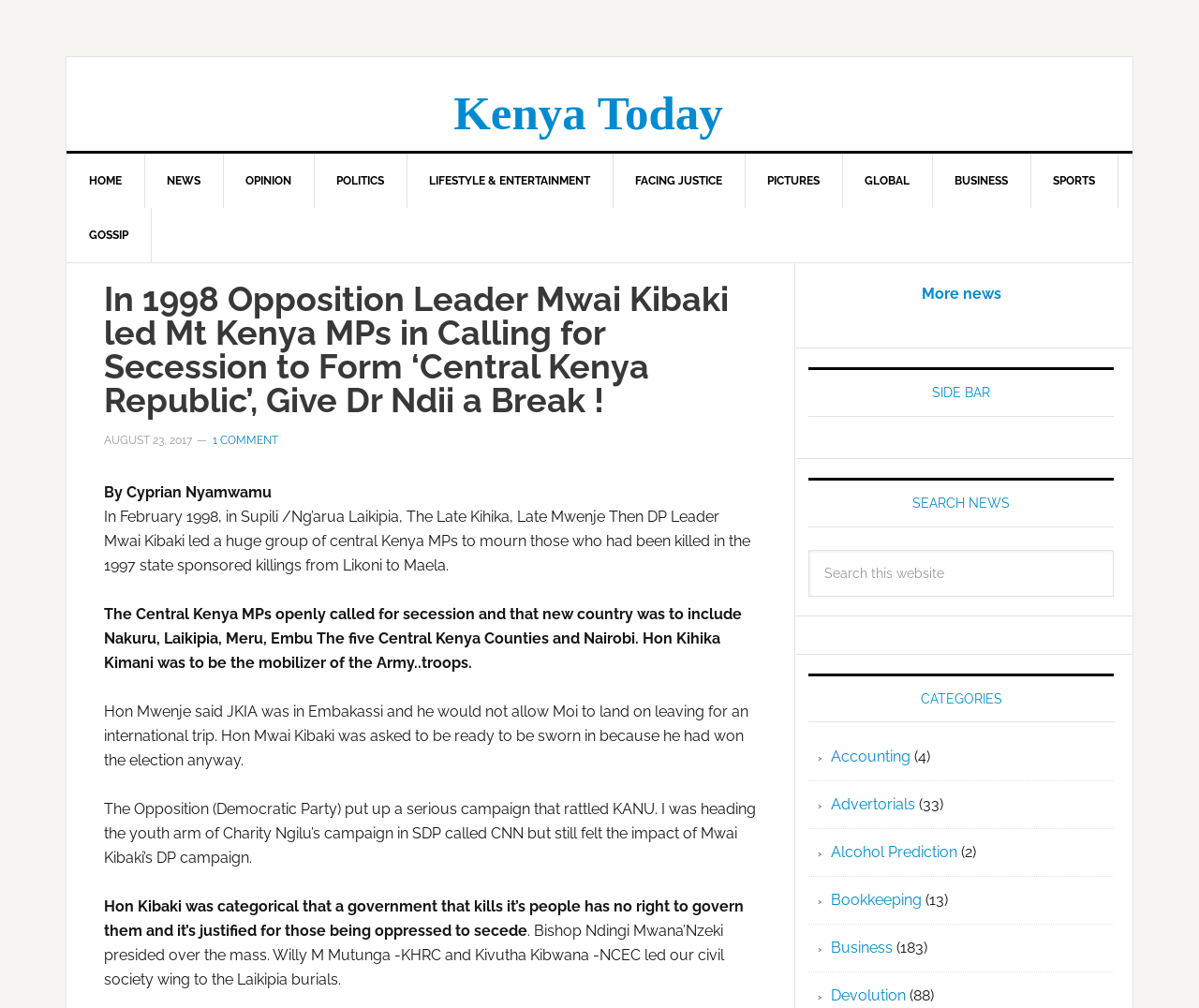Could you determine the bounding box coordinates of the clickable element to complete the instruction: "View 'NEWS'"? Provide the coordinates as four float numbers between 0 and 1, i.e., [left, top, right, bottom].

[0.12, 0.152, 0.187, 0.206]